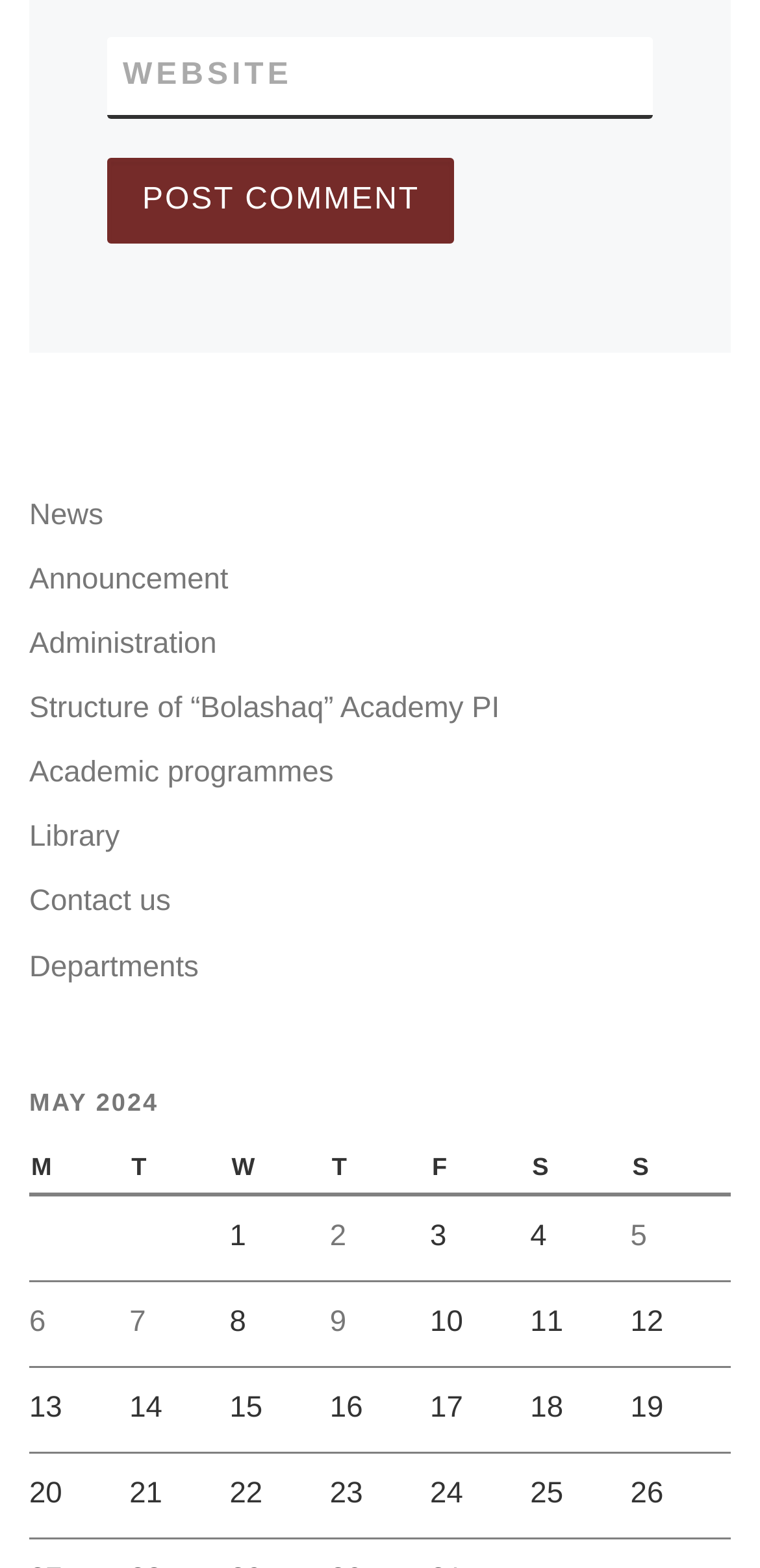How many rows are in the table?
Analyze the image and provide a thorough answer to the question.

I counted the number of rows in the table, which are 5 rows with grid cells containing various text and links.